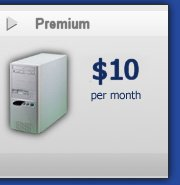Please reply to the following question with a single word or a short phrase:
What is the material of the desktop computer tower?

Silver